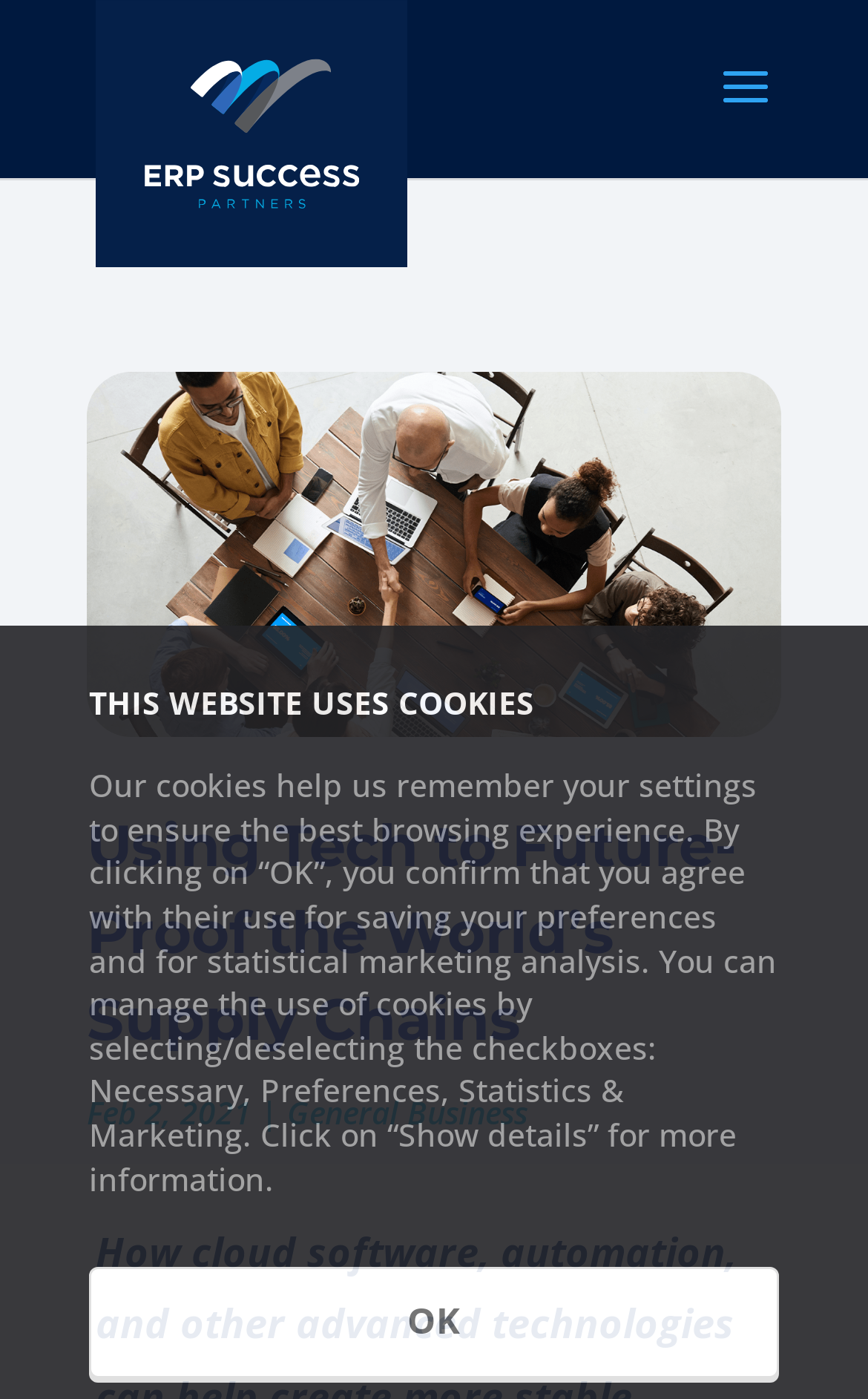Provide the bounding box coordinates of the UI element that matches the description: "General Business".

[0.331, 0.779, 0.608, 0.809]